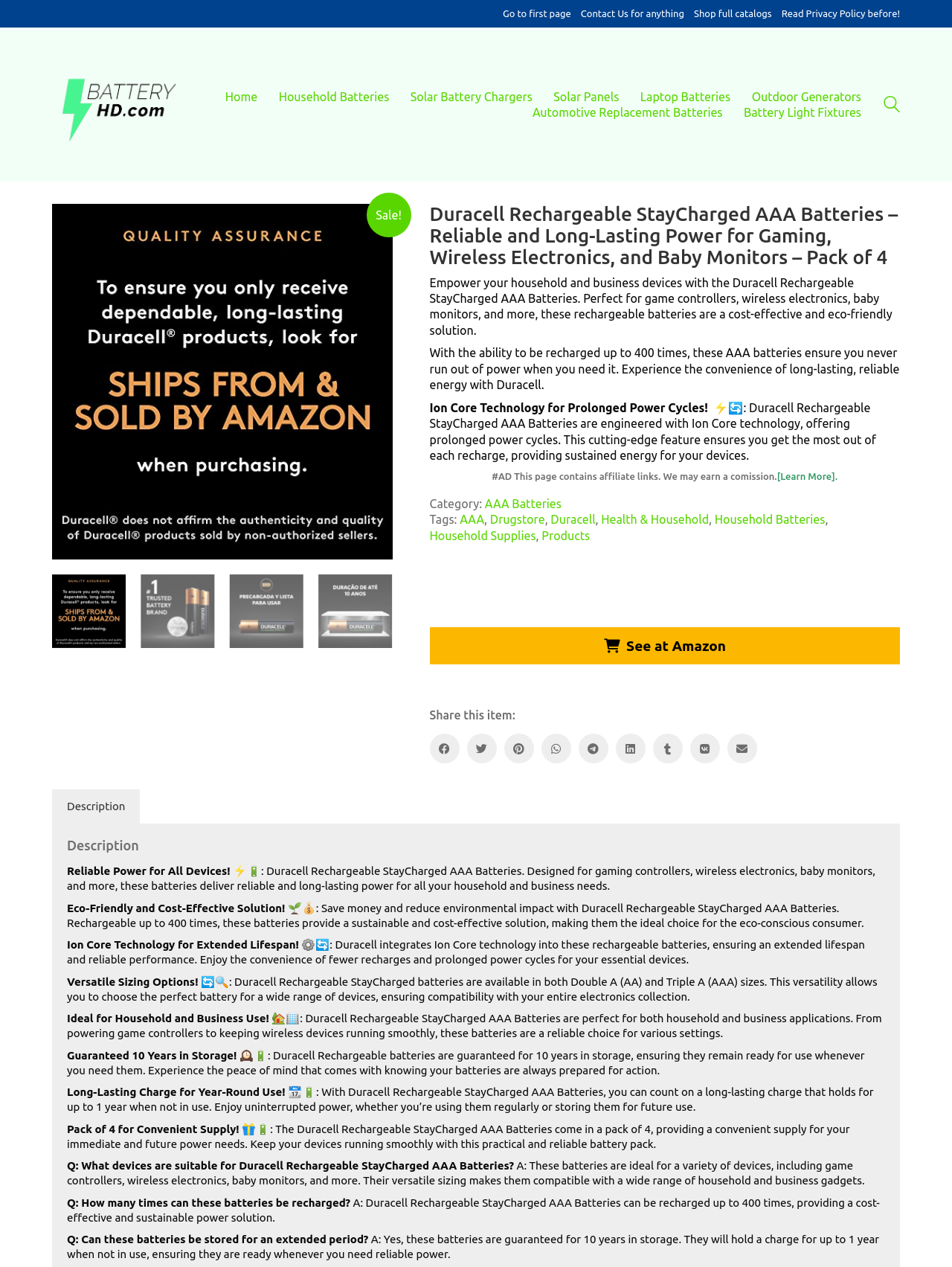Determine the bounding box coordinates for the clickable element to execute this instruction: "Click on the 'Home' link". Provide the coordinates as four float numbers between 0 and 1, i.e., [left, top, right, bottom].

[0.236, 0.07, 0.27, 0.083]